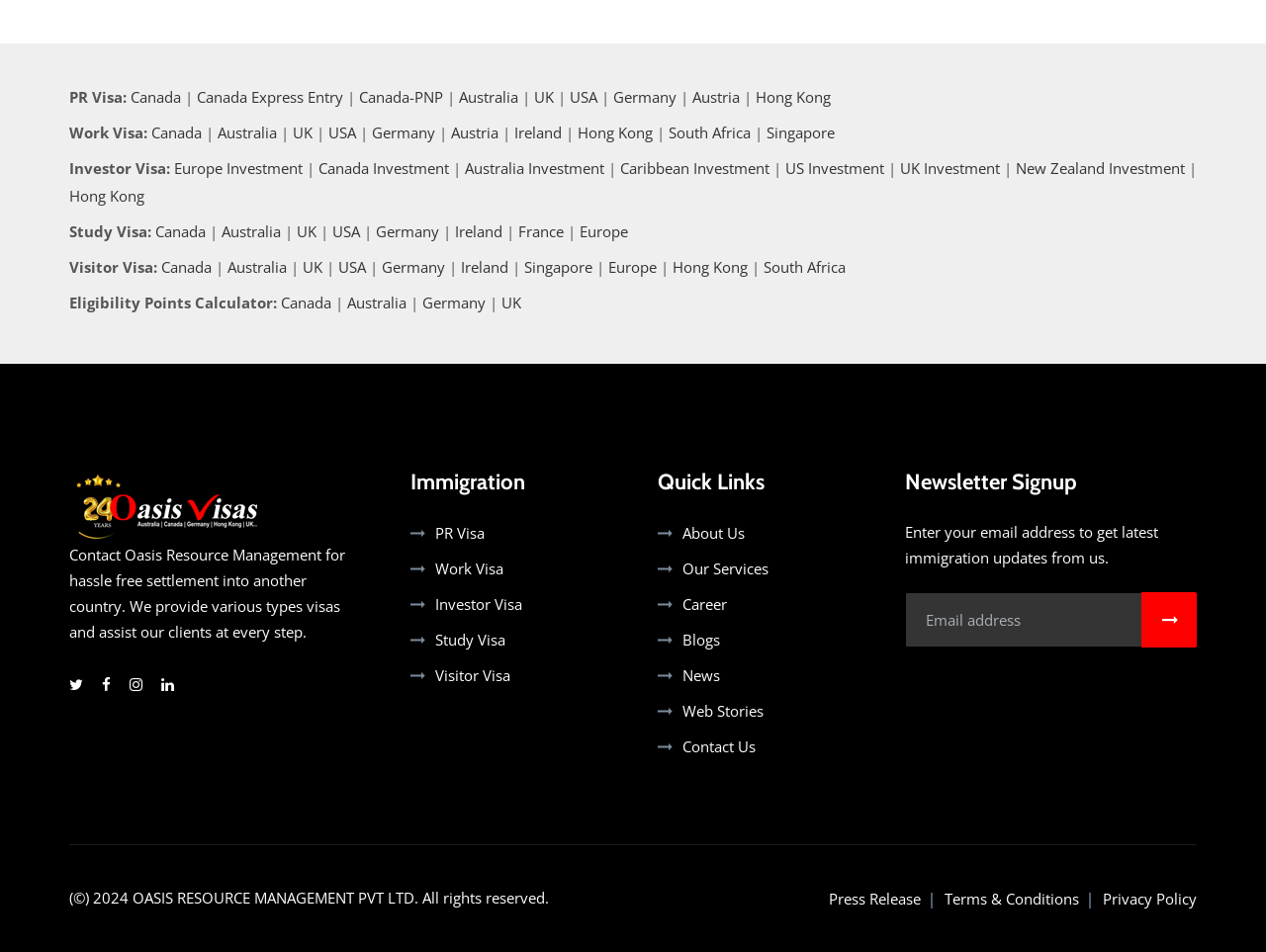Determine the bounding box coordinates of the section I need to click to execute the following instruction: "Check eligibility points for Australia". Provide the coordinates as four float numbers between 0 and 1, i.e., [left, top, right, bottom].

[0.274, 0.307, 0.321, 0.328]